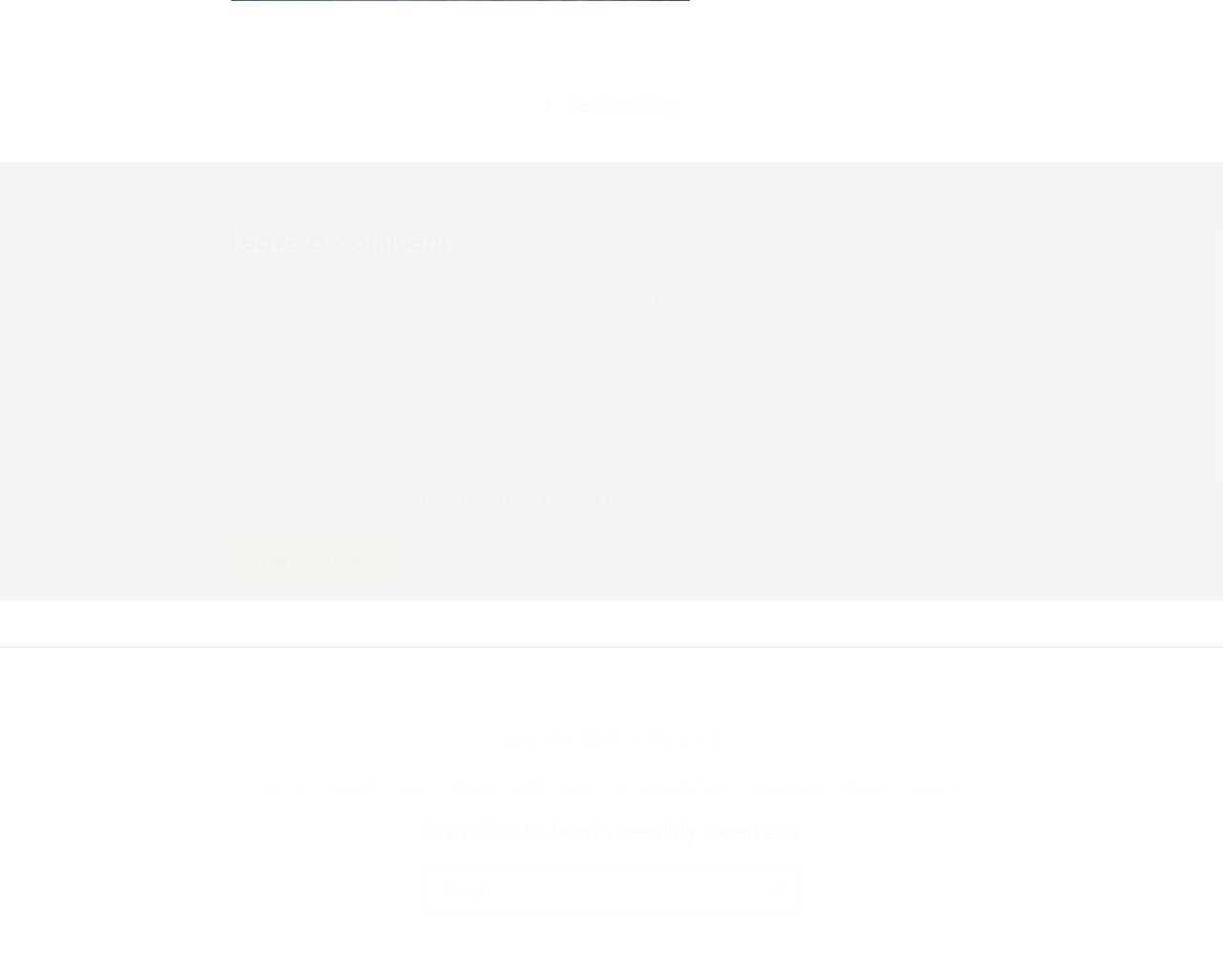Determine the bounding box coordinates of the clickable region to carry out the instruction: "View the '5 Common Puppy Health Problems to Watch Out For' article".

None